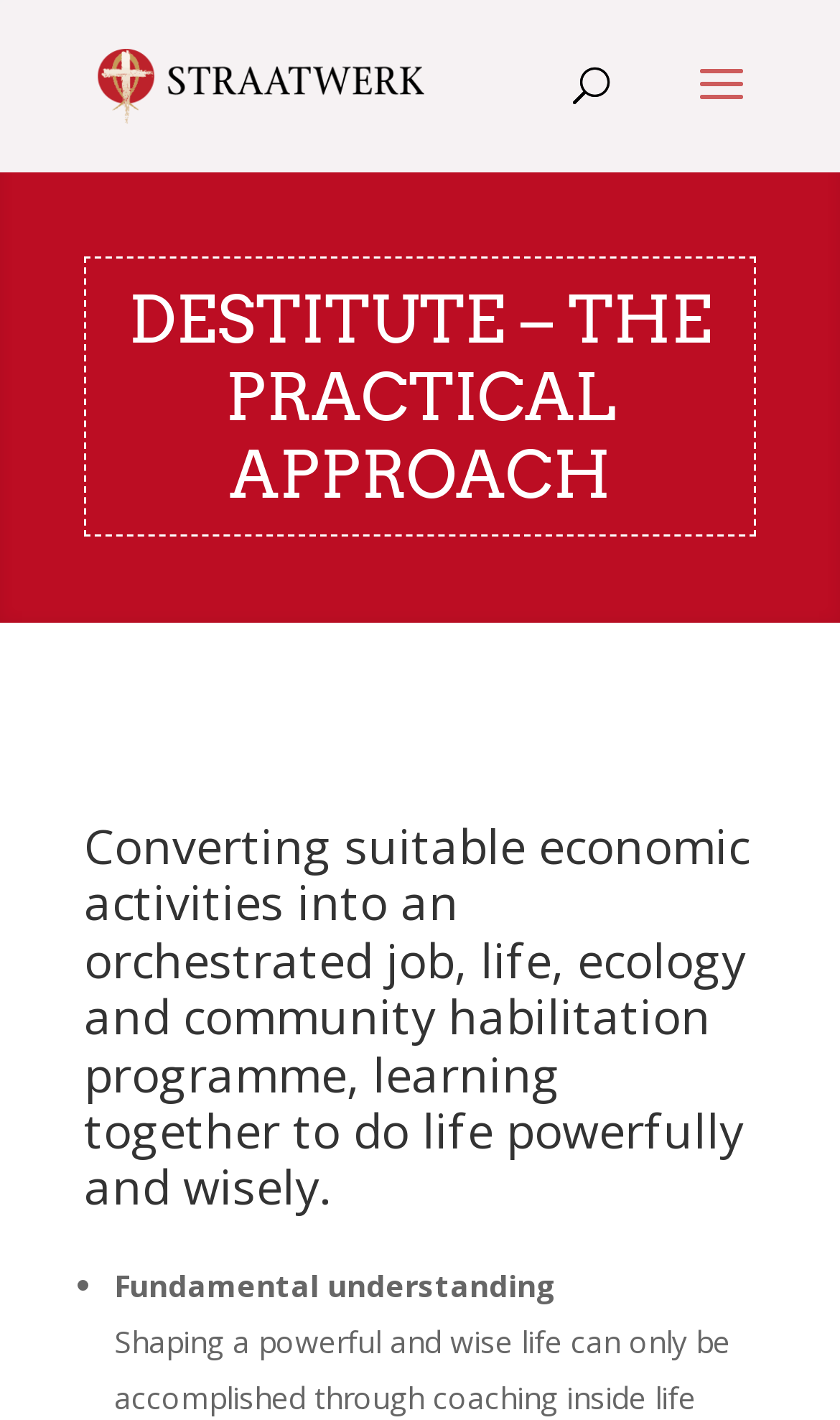Respond to the question below with a single word or phrase:
How many headings are on the webpage?

2